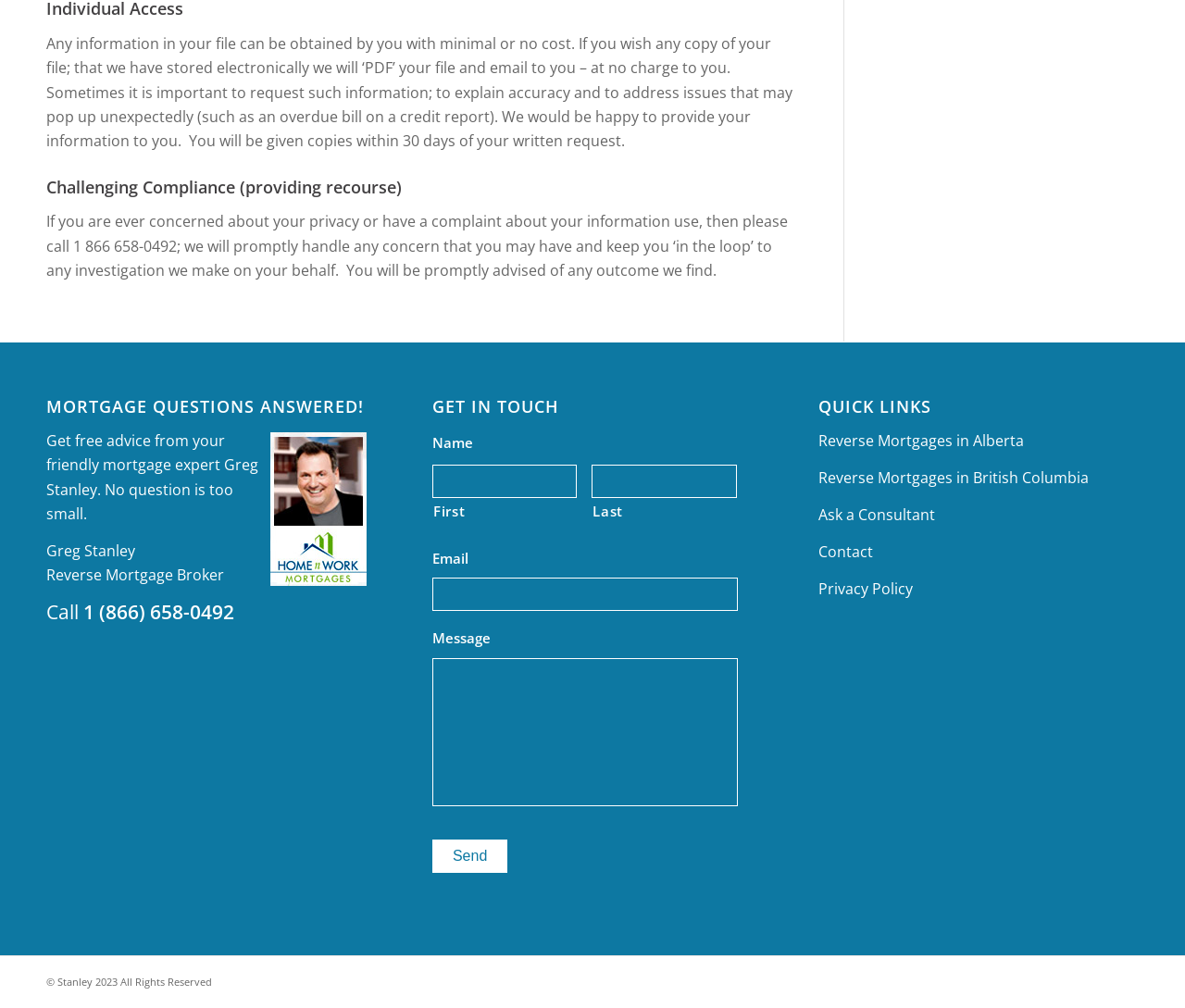What is the copyright year of the webpage?
Please look at the screenshot and answer using one word or phrase.

2023